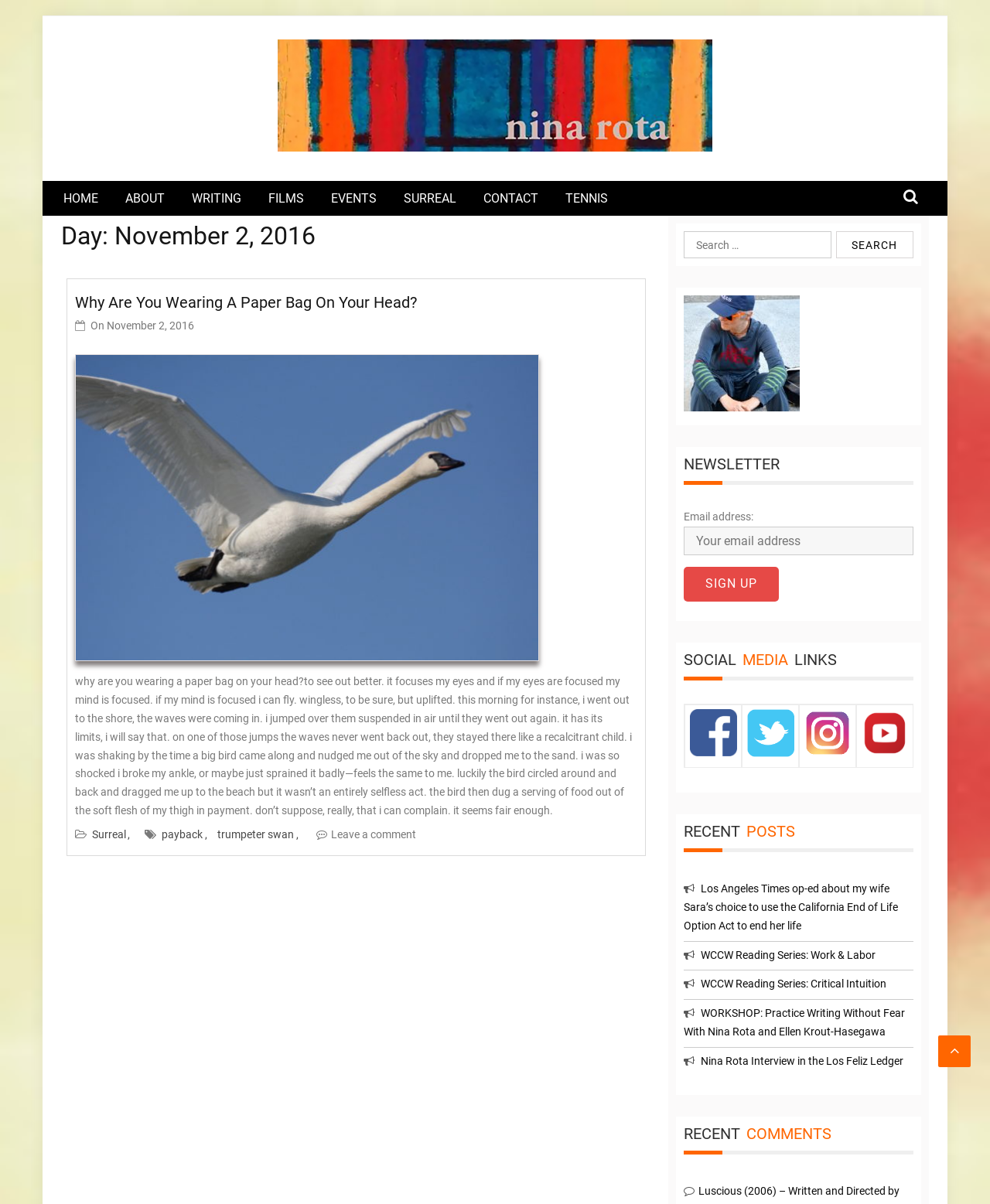How many recent posts are listed?
Please describe in detail the information shown in the image to answer the question.

The recent posts section lists five links to different articles or events, including an op-ed about the author's wife, a reading series, and a workshop.